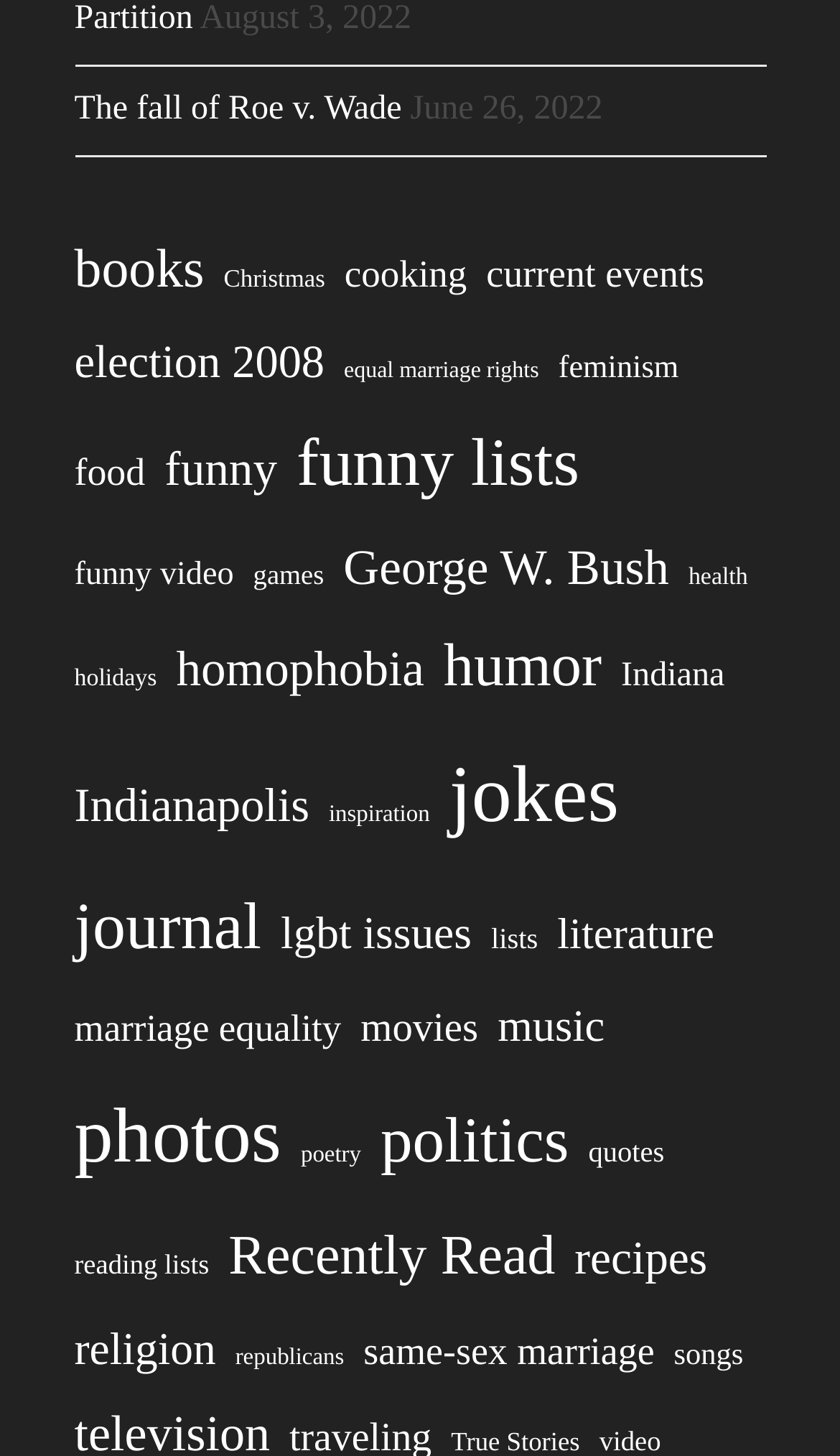Specify the bounding box coordinates of the element's region that should be clicked to achieve the following instruction: "Check out recently read books". The bounding box coordinates consist of four float numbers between 0 and 1, in the format [left, top, right, bottom].

[0.272, 0.829, 0.661, 0.898]